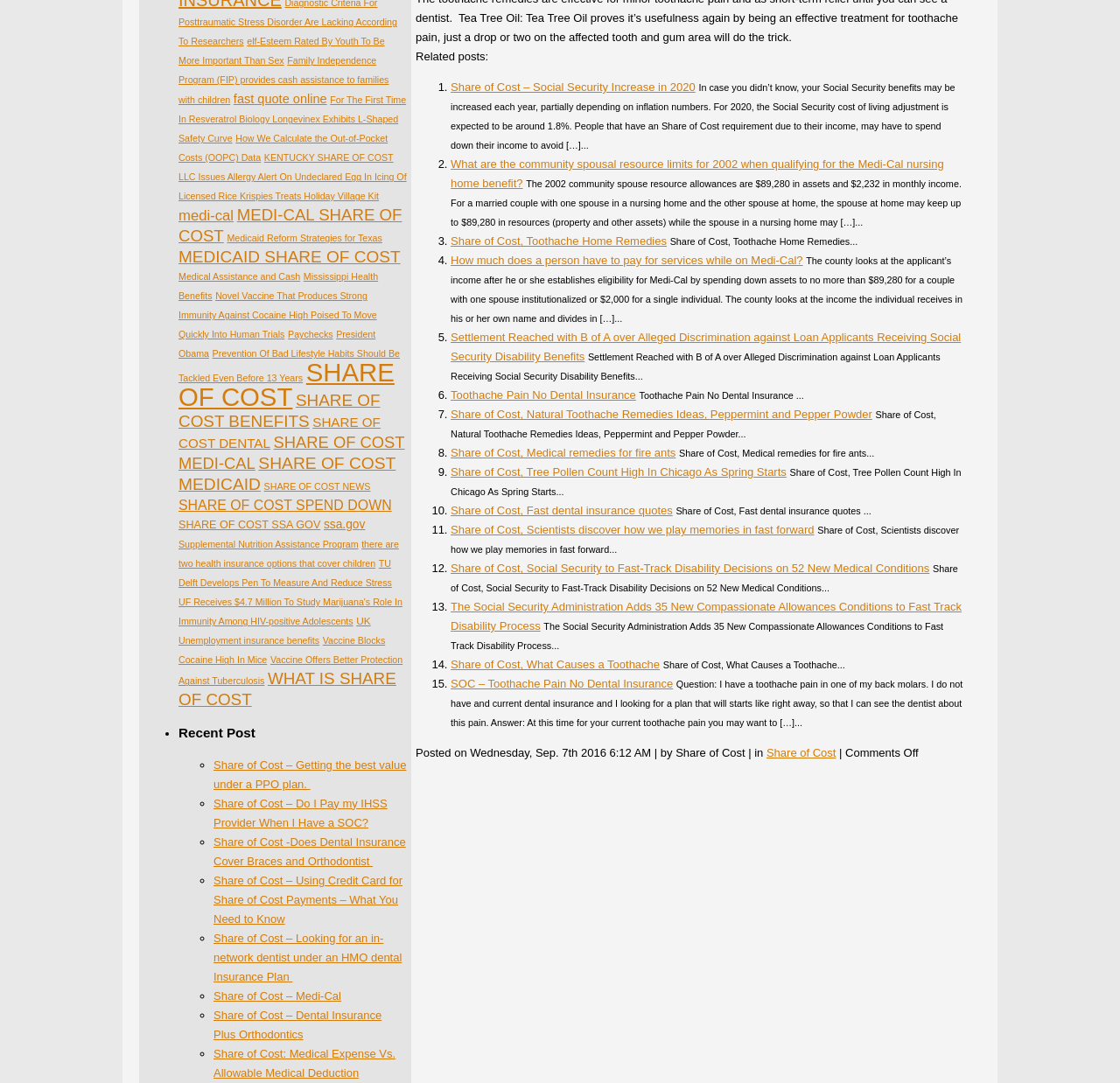Extract the bounding box coordinates for the HTML element that matches this description: "President Obama". The coordinates should be four float numbers between 0 and 1, i.e., [left, top, right, bottom].

[0.159, 0.304, 0.335, 0.332]